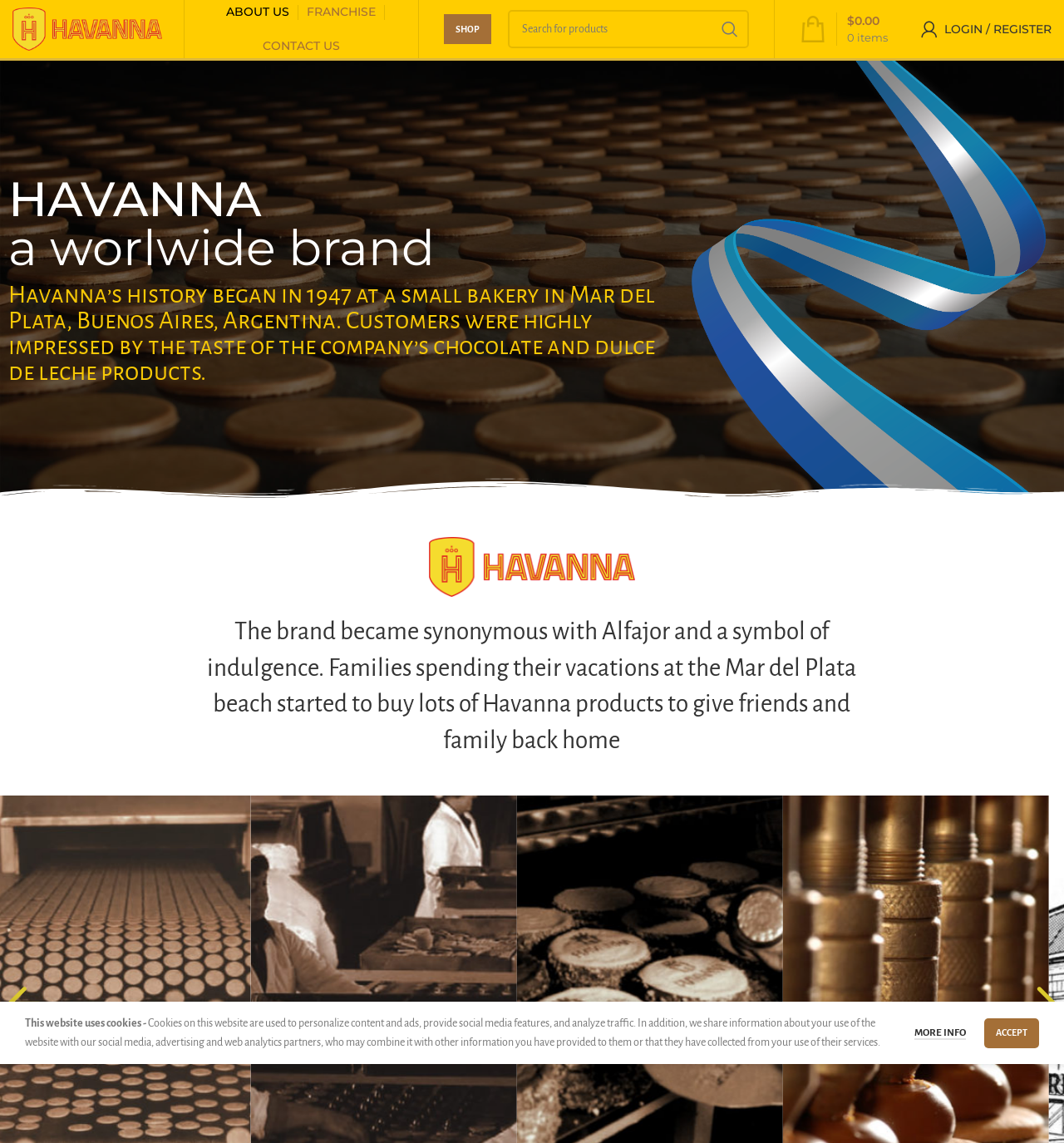What is the purpose of the search box?
Provide an in-depth answer to the question, covering all aspects.

I inferred the purpose of the search box by looking at the textbox with the label 'Search' and the button with the text 'SEARCH' which suggests that the search box is used to search for something on the website.